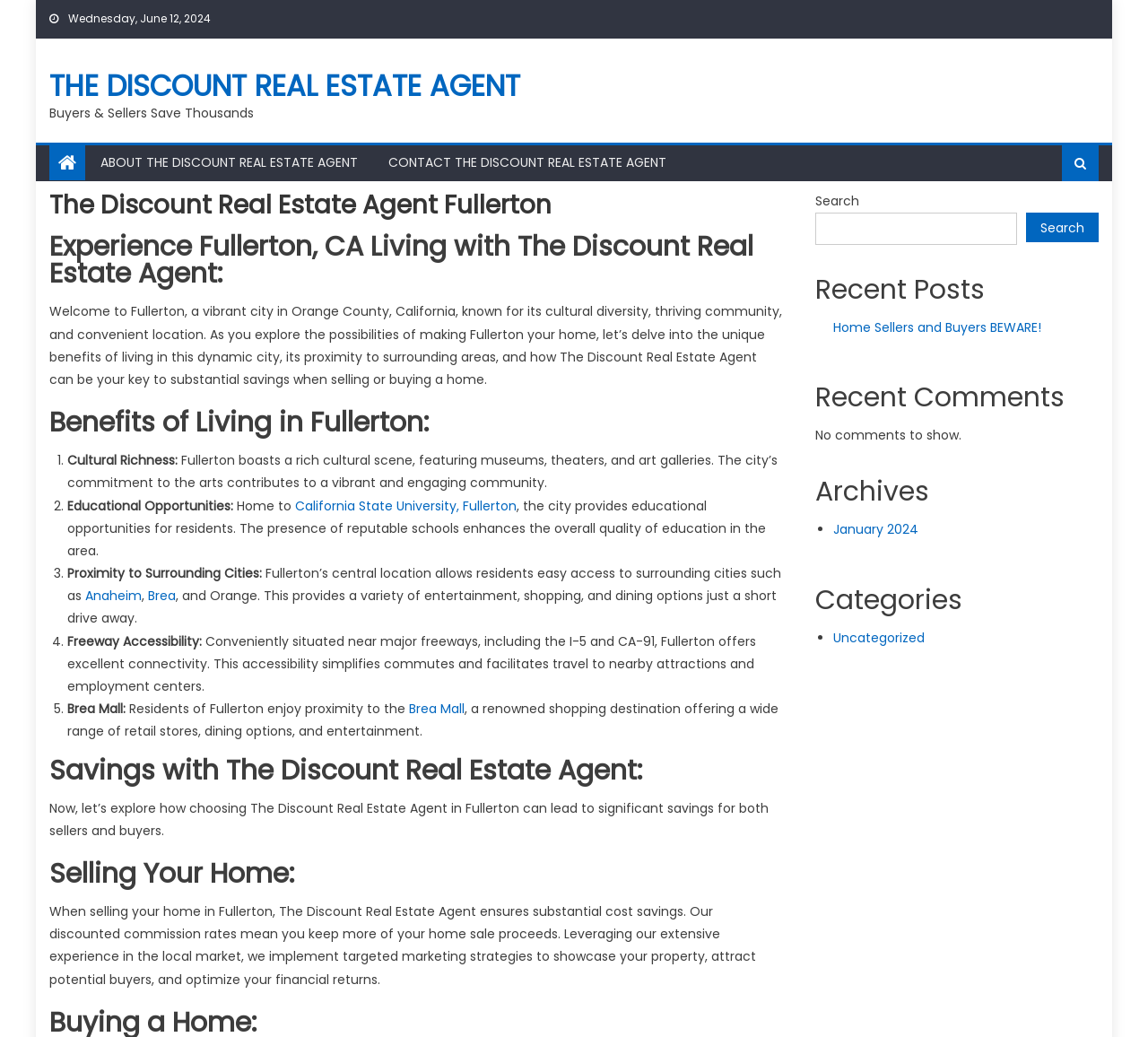Please specify the bounding box coordinates of the clickable region necessary for completing the following instruction: "Click the link to learn about the discount real estate agent". The coordinates must consist of four float numbers between 0 and 1, i.e., [left, top, right, bottom].

[0.043, 0.063, 0.453, 0.102]